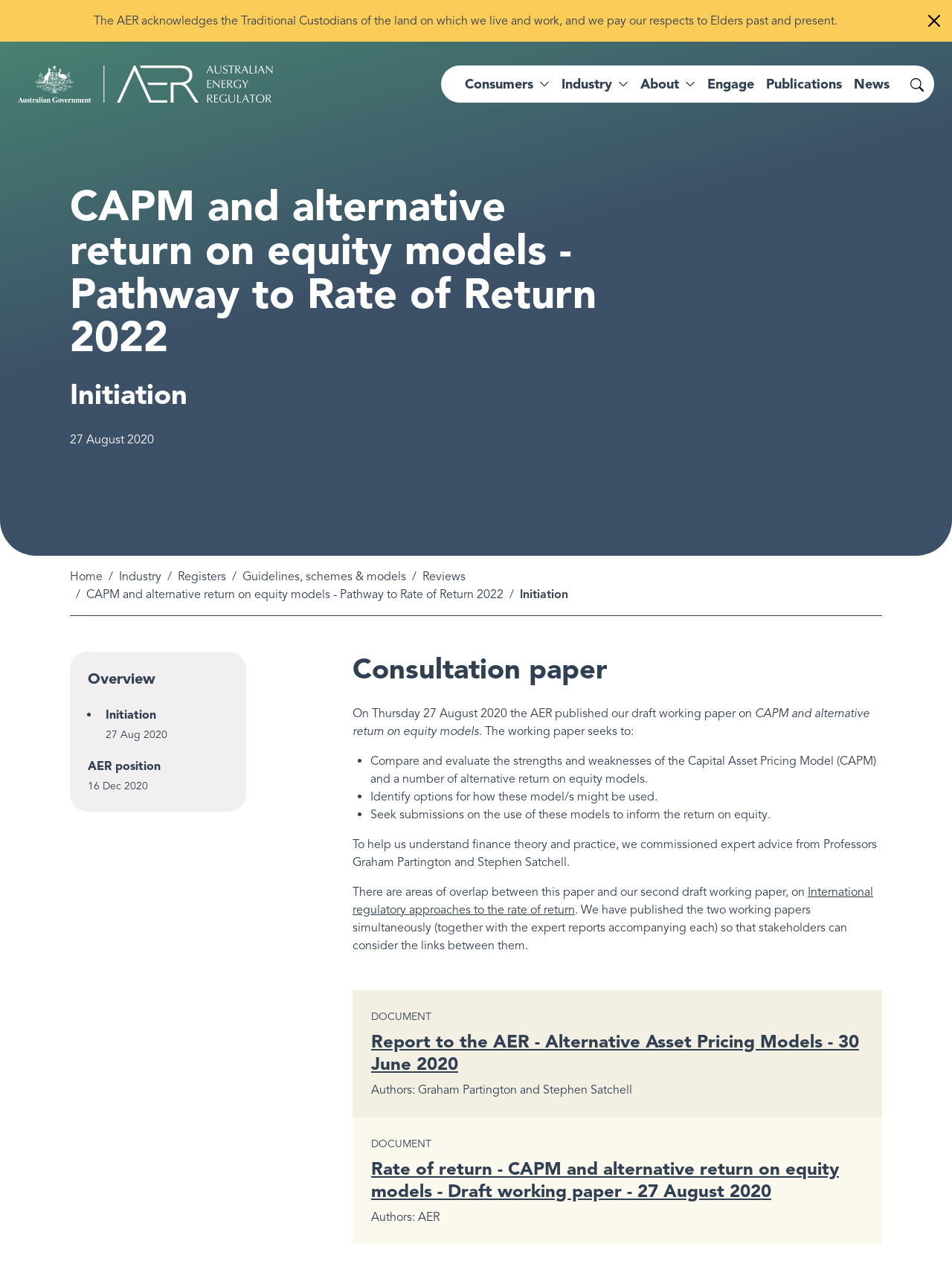Examine the image and give a thorough answer to the following question:
Who are the authors of the report?

The authors of the report can be found in the section 'Report to the AER - Alternative Asset Pricing Models - 30 June 2020' which lists the authors as Graham Partington and Stephen Satchell.